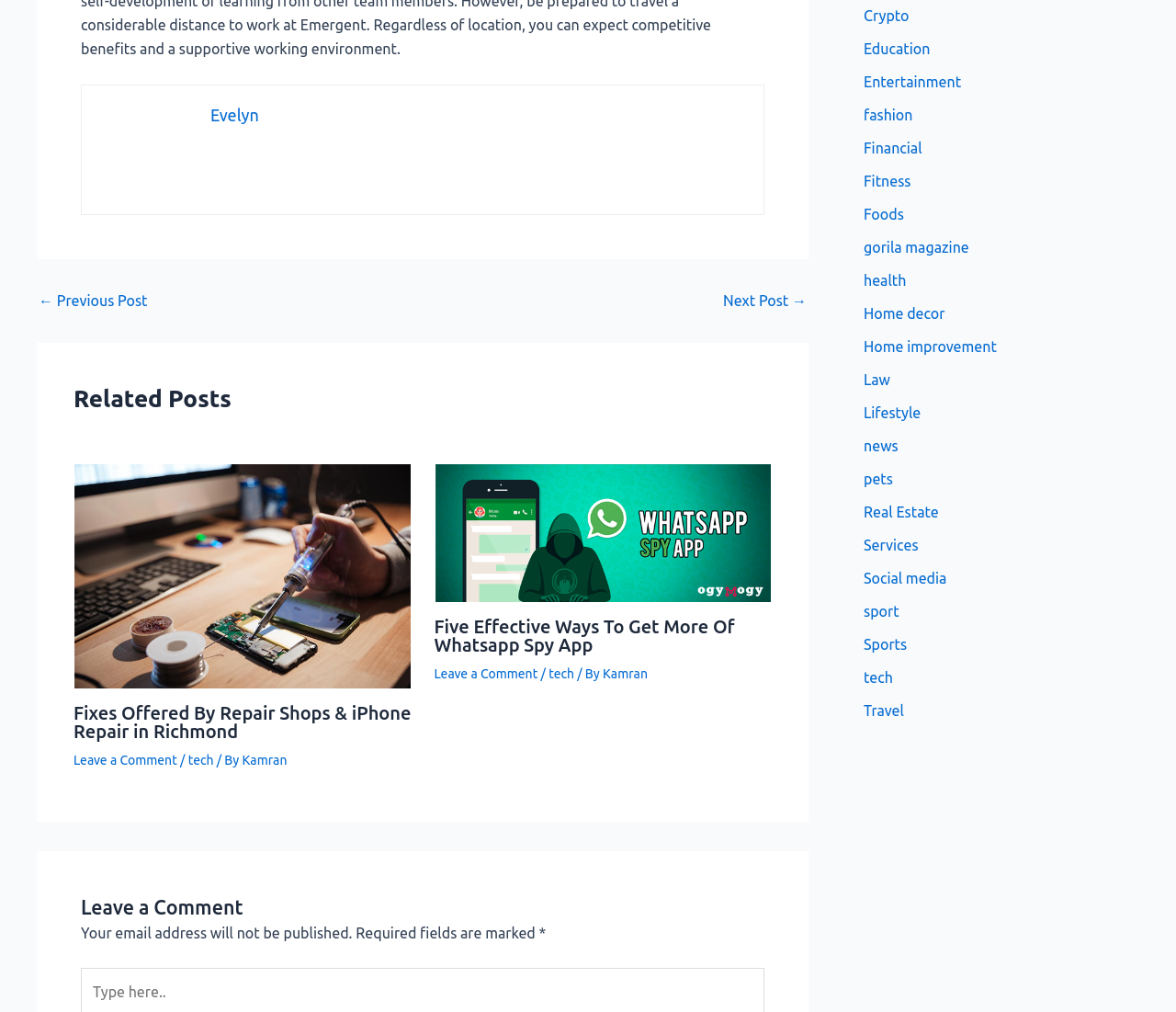What is the title of the second related post?
Give a single word or phrase answer based on the content of the image.

Five Effective Ways To Get More Of Whatsapp Spy App